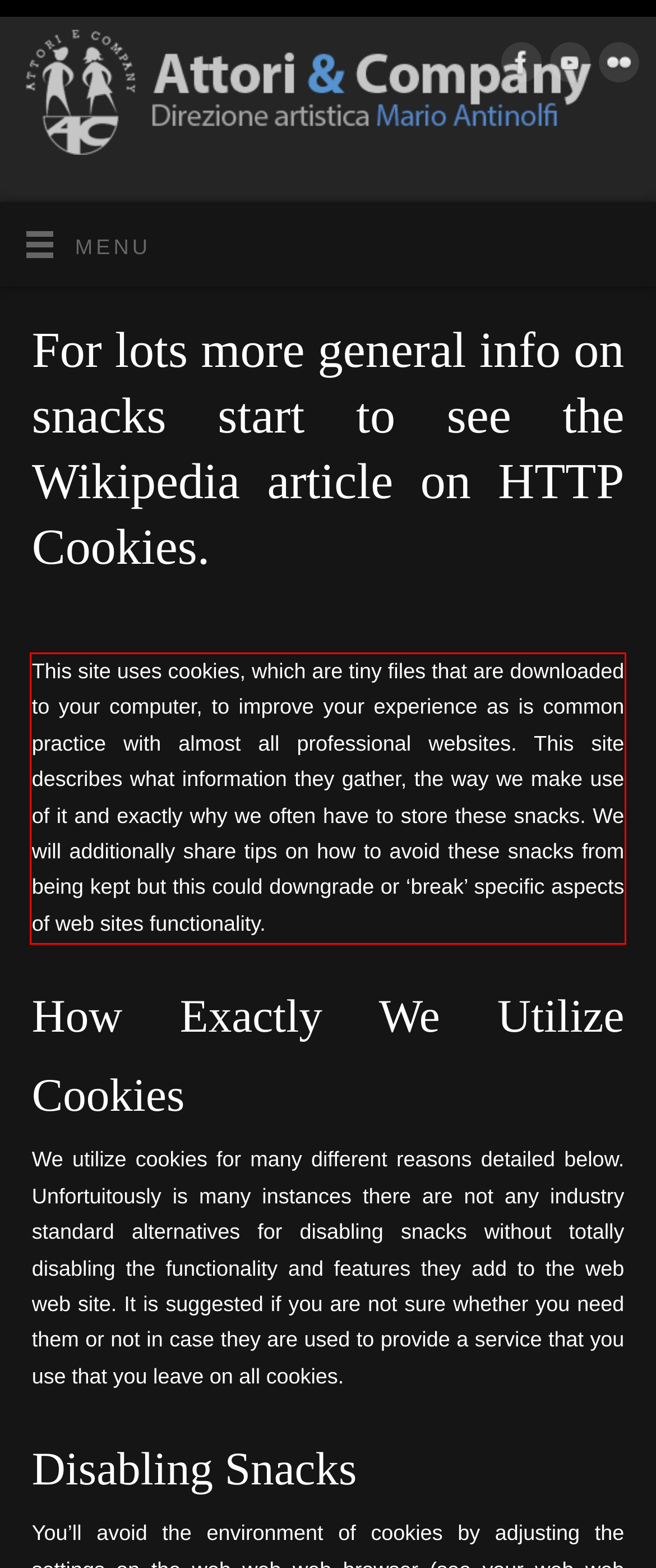You are provided with a screenshot of a webpage featuring a red rectangle bounding box. Extract the text content within this red bounding box using OCR.

This site uses cookies, which are tiny files that are downloaded to your computer, to improve your experience as is common practice with almost all professional websites. This site describes what information they gather, the way we make use of it and exactly why we often have to store these snacks. We will additionally share tips on how to avoid these snacks from being kept but this could downgrade or ‘break’ specific aspects of web sites functionality.